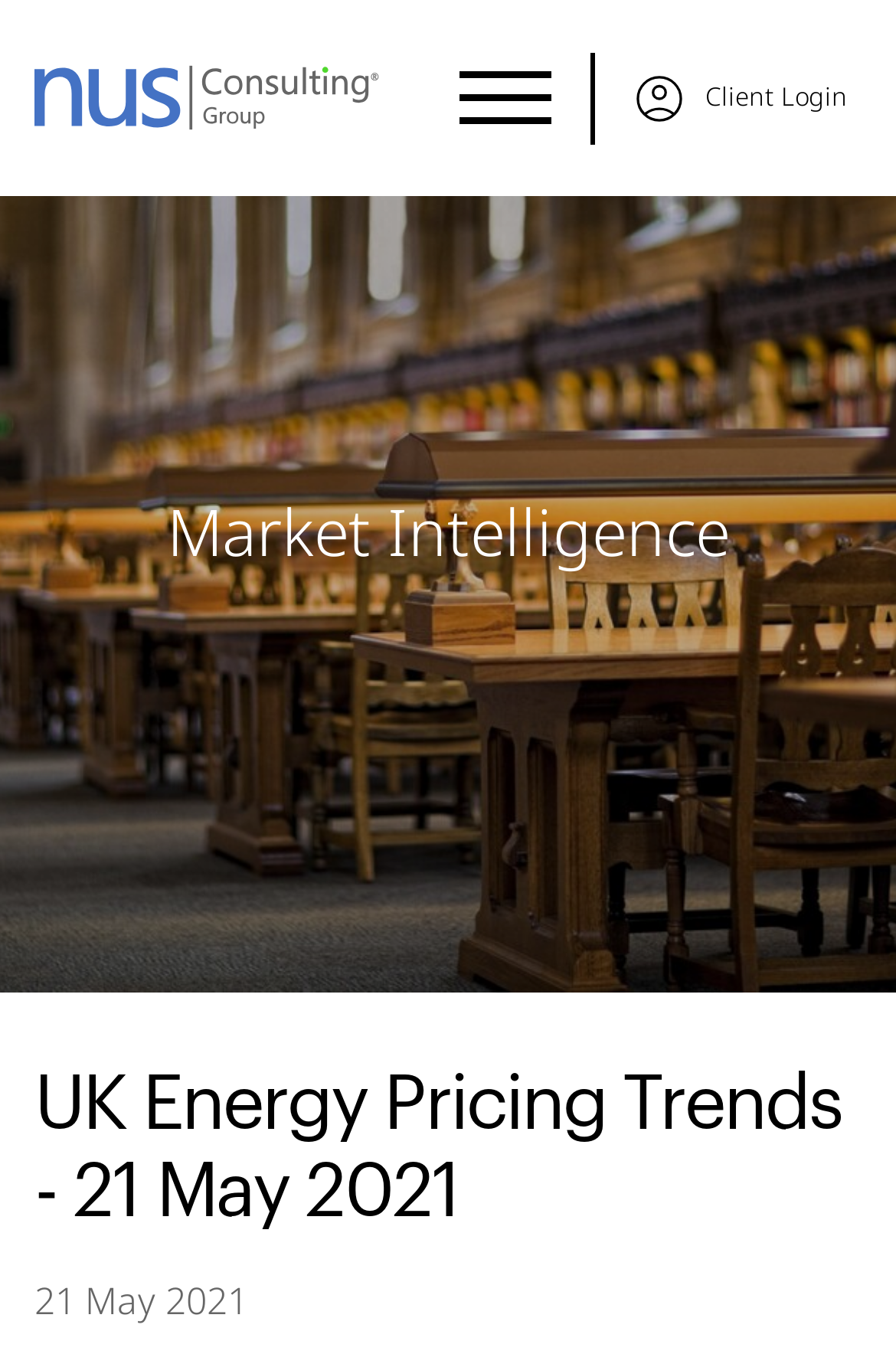Generate the text content of the main headline of the webpage.

UK Energy Pricing Trends - 21 May 2021